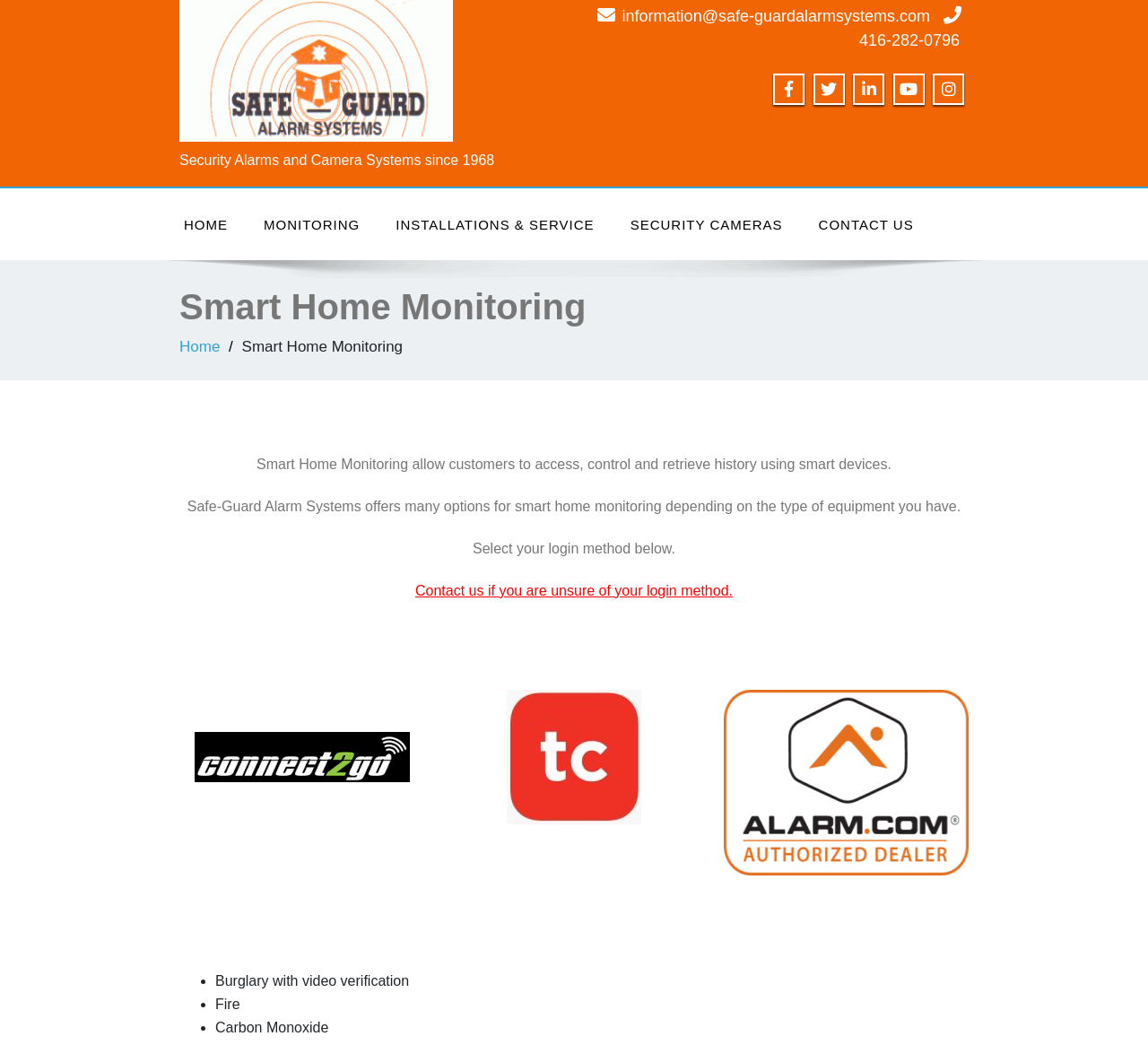For the element described, predict the bounding box coordinates as (top-left x, top-left y, bottom-right x, bottom-right y). All values should be between 0 and 1. Element description: Security Cameras

[0.533, 0.197, 0.697, 0.234]